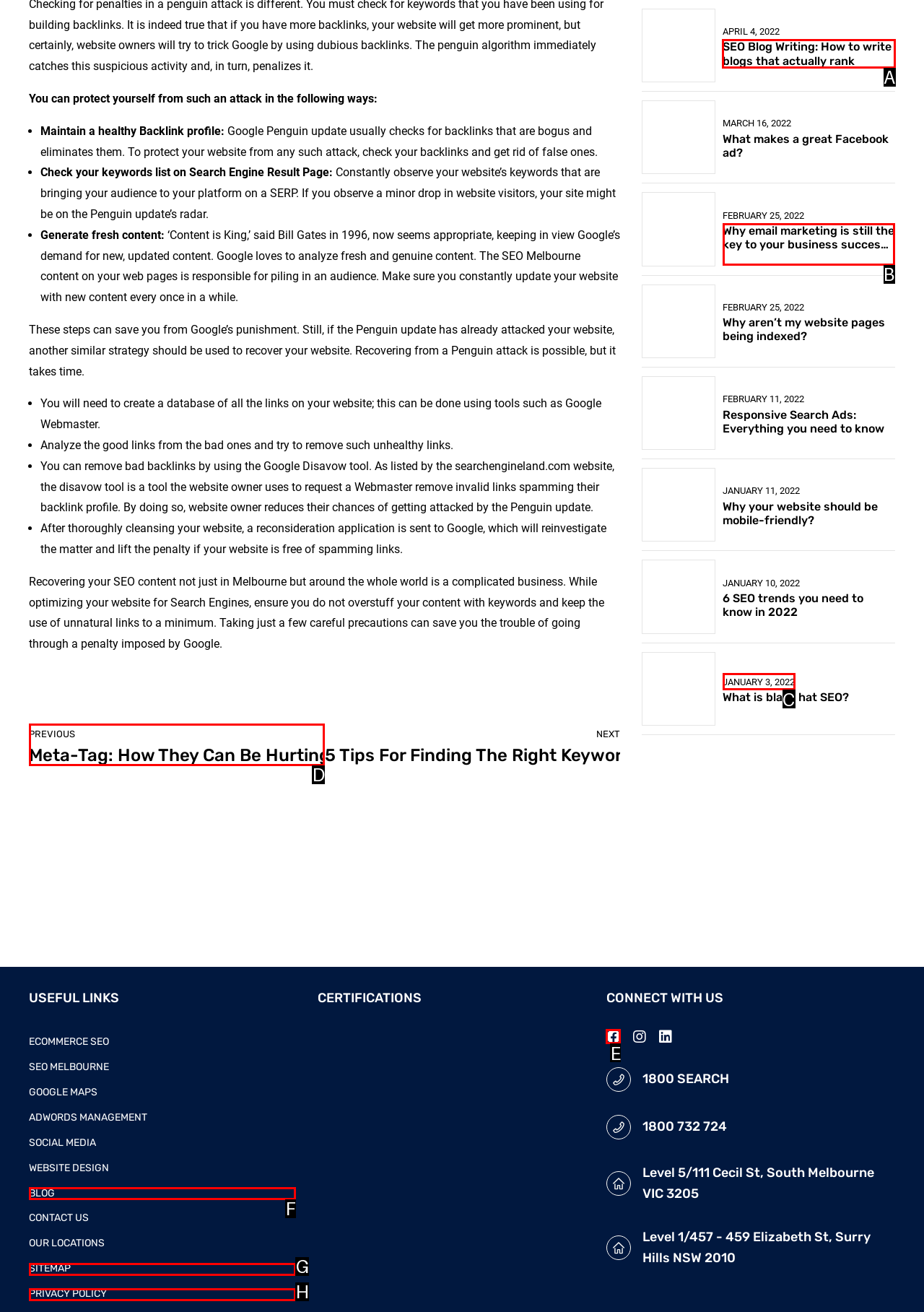From the given options, choose the one to complete the task: Check the 'CONTACT INFO'
Indicate the letter of the correct option.

None